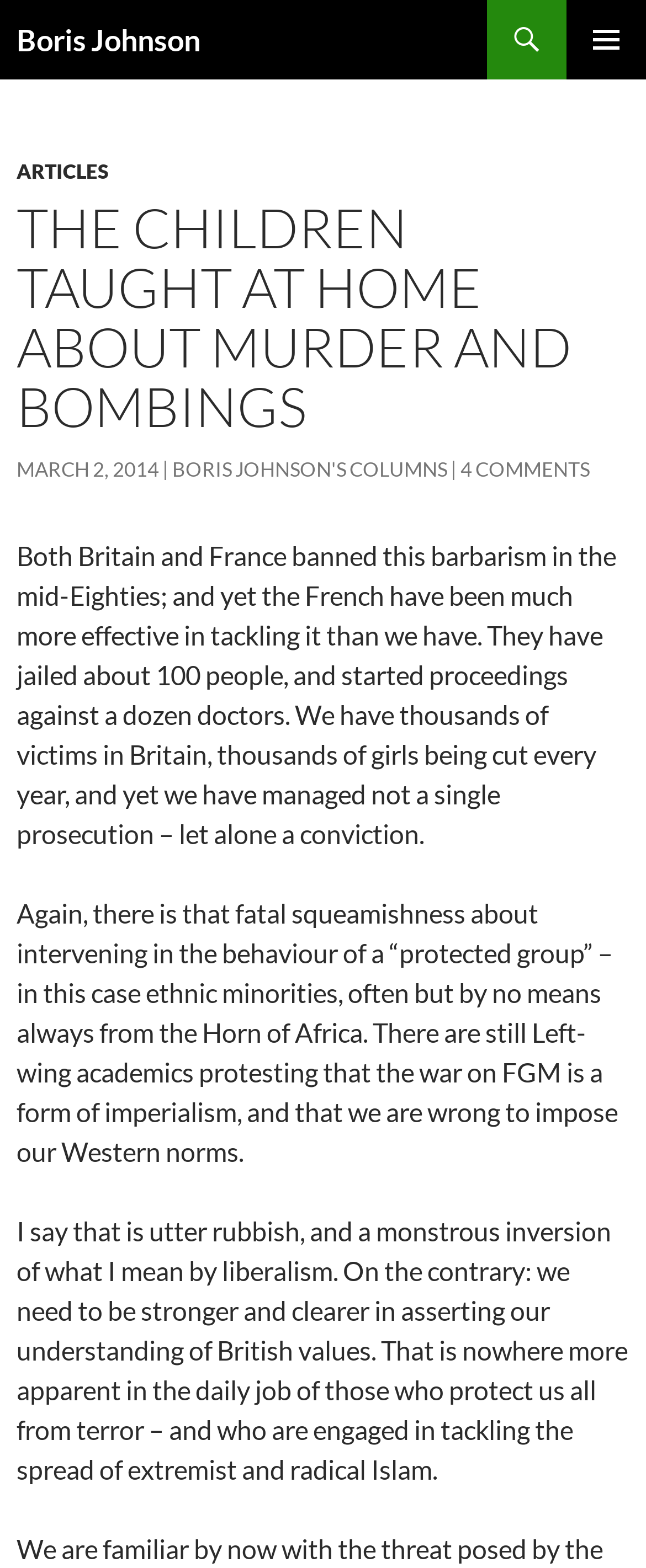How many comments are there on this article?
Kindly give a detailed and elaborate answer to the question.

There are 4 comments on this article, as indicated by the link '4 COMMENTS' at the bottom of the page.